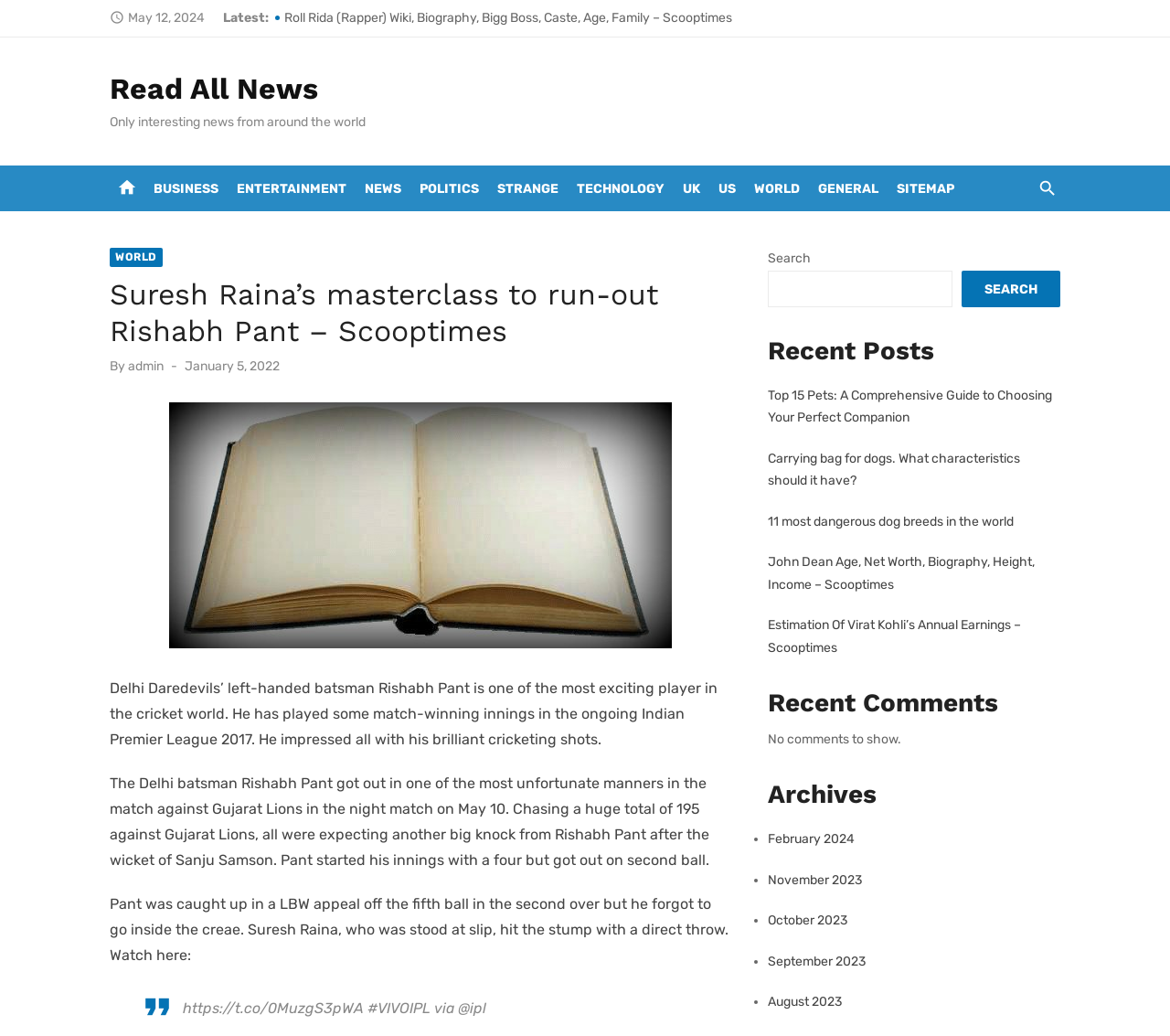Refer to the image and provide an in-depth answer to the question: 
Who got Rishabh Pant out in the match?

According to the webpage, Suresh Raina hit the stump with a direct throw, which resulted in Rishabh Pant getting out in the match.